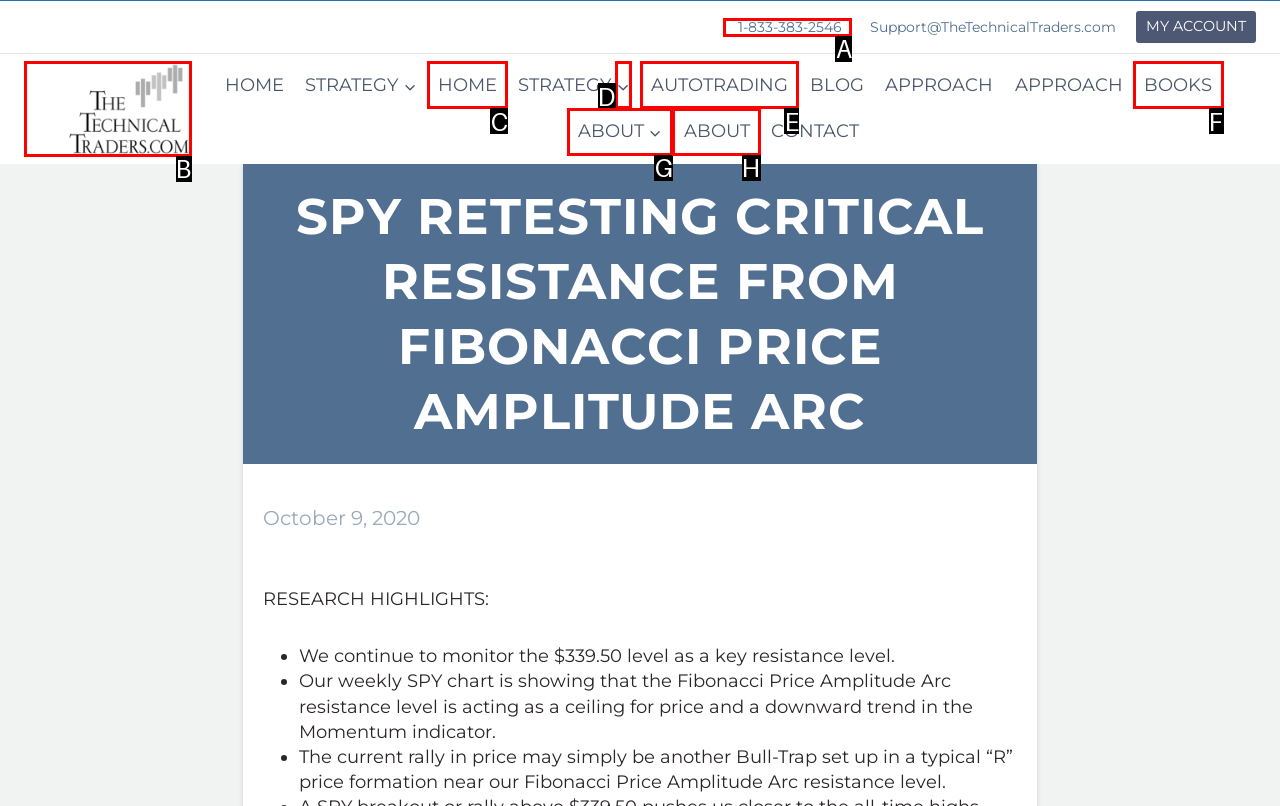Find the UI element described as: HOME
Reply with the letter of the appropriate option.

C